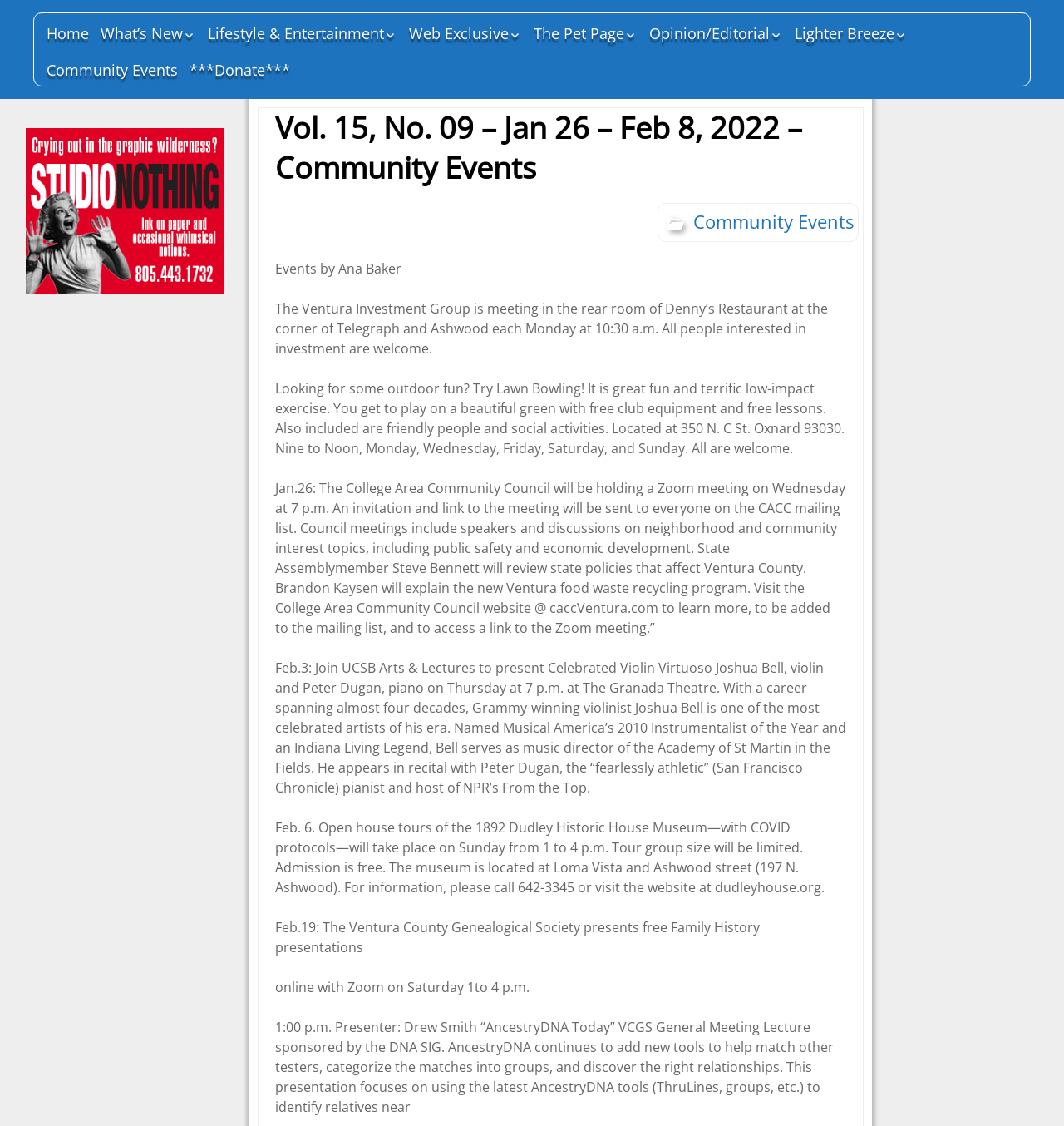Please identify the bounding box coordinates of the element's region that should be clicked to execute the following instruction: "Read about 'Events by Ana Baker'". The bounding box coordinates must be four float numbers between 0 and 1, i.e., [left, top, right, bottom].

[0.259, 0.23, 0.377, 0.247]